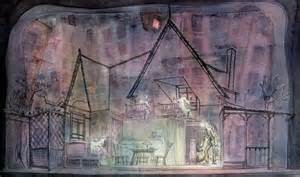Where are theatrical productions like this often seen?
With the help of the image, please provide a detailed response to the question.

The caption highlights the importance of set design in creating immersive experiences for audiences in theatrical productions, and specifically mentions Broadway as an example of where such productions are often seen.